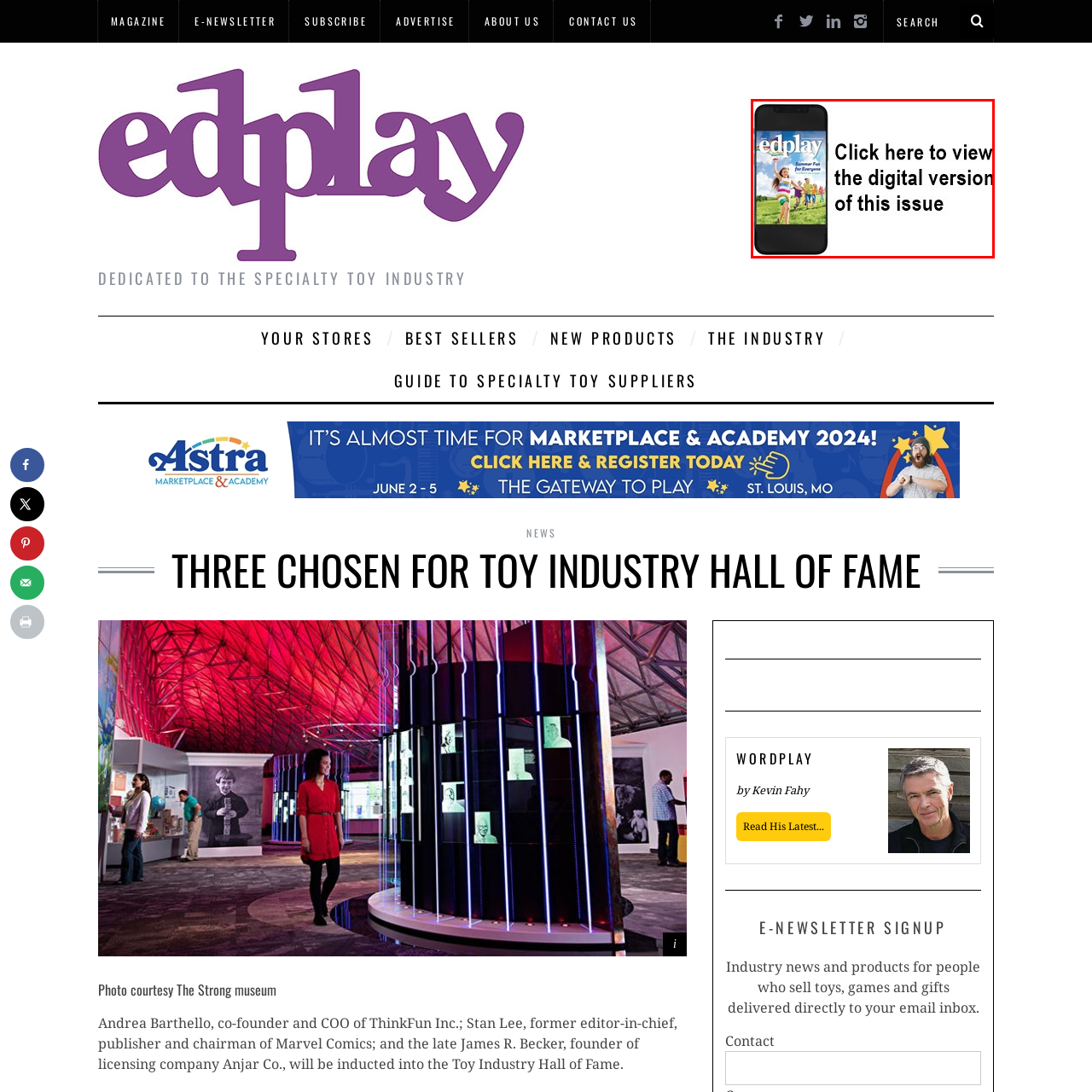What action is prompted by the clickable prompt?
Consider the details within the red bounding box and provide a thorough answer to the question.

The clickable prompt on the cover of the 'edplay' publication instructs viewers to 'Click here to view the digital version of this issue', inviting them to explore the content further.